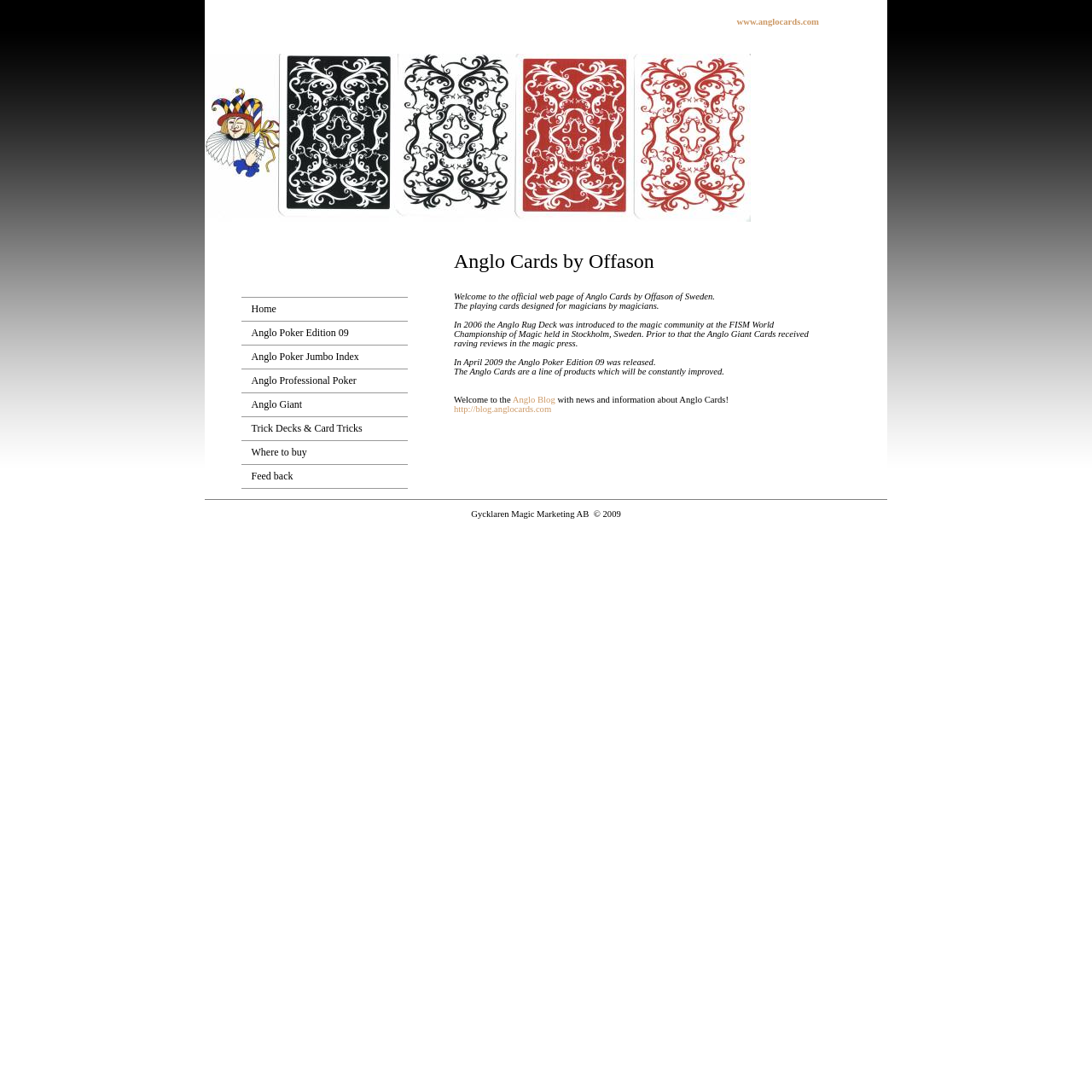Determine the bounding box coordinates of the target area to click to execute the following instruction: "Visit Anglo Poker Edition 09."

[0.23, 0.299, 0.319, 0.31]